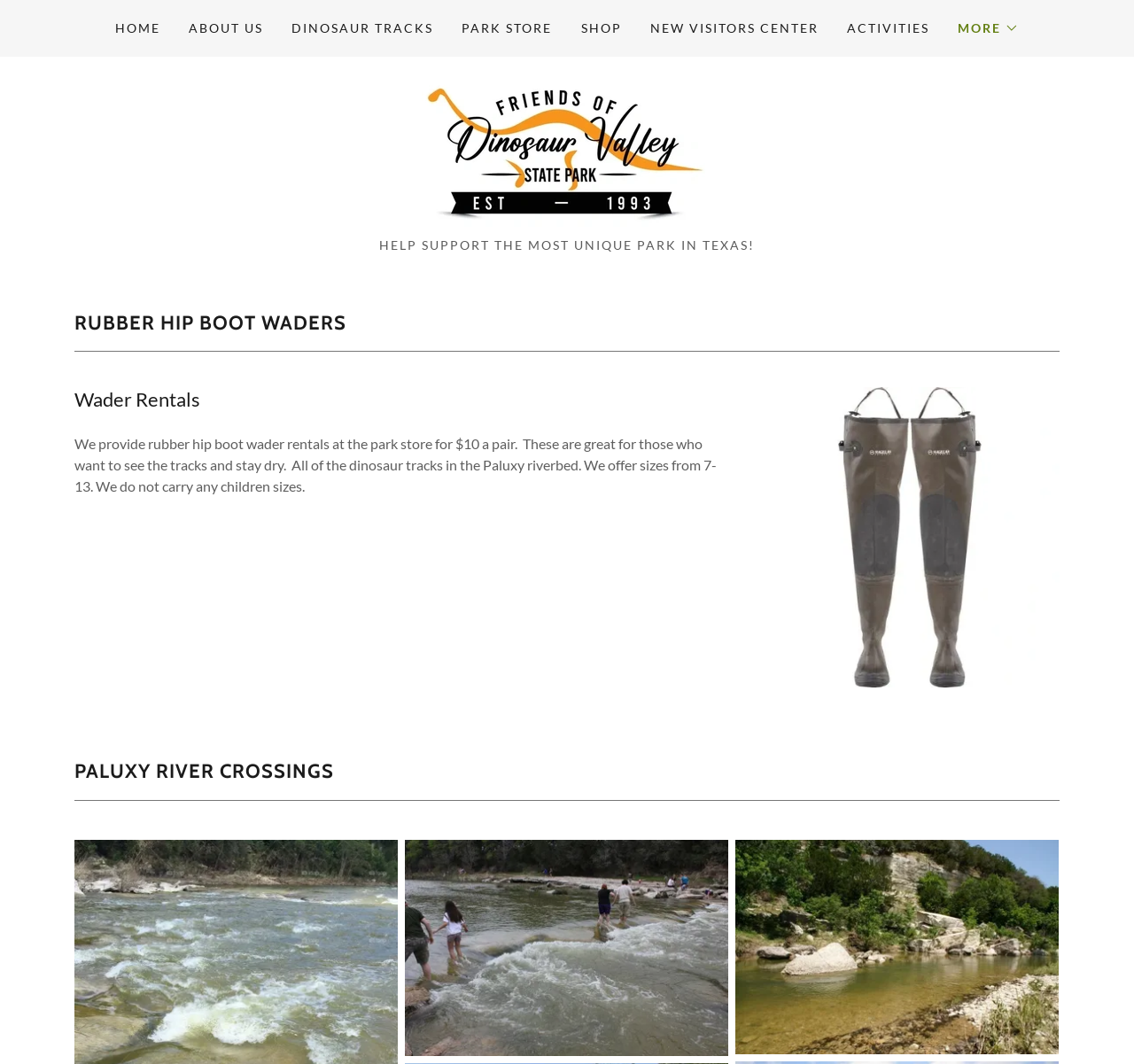Please identify the bounding box coordinates of the element's region that I should click in order to complete the following instruction: "Click on the HOME link". The bounding box coordinates consist of four float numbers between 0 and 1, i.e., [left, top, right, bottom].

[0.097, 0.012, 0.146, 0.042]